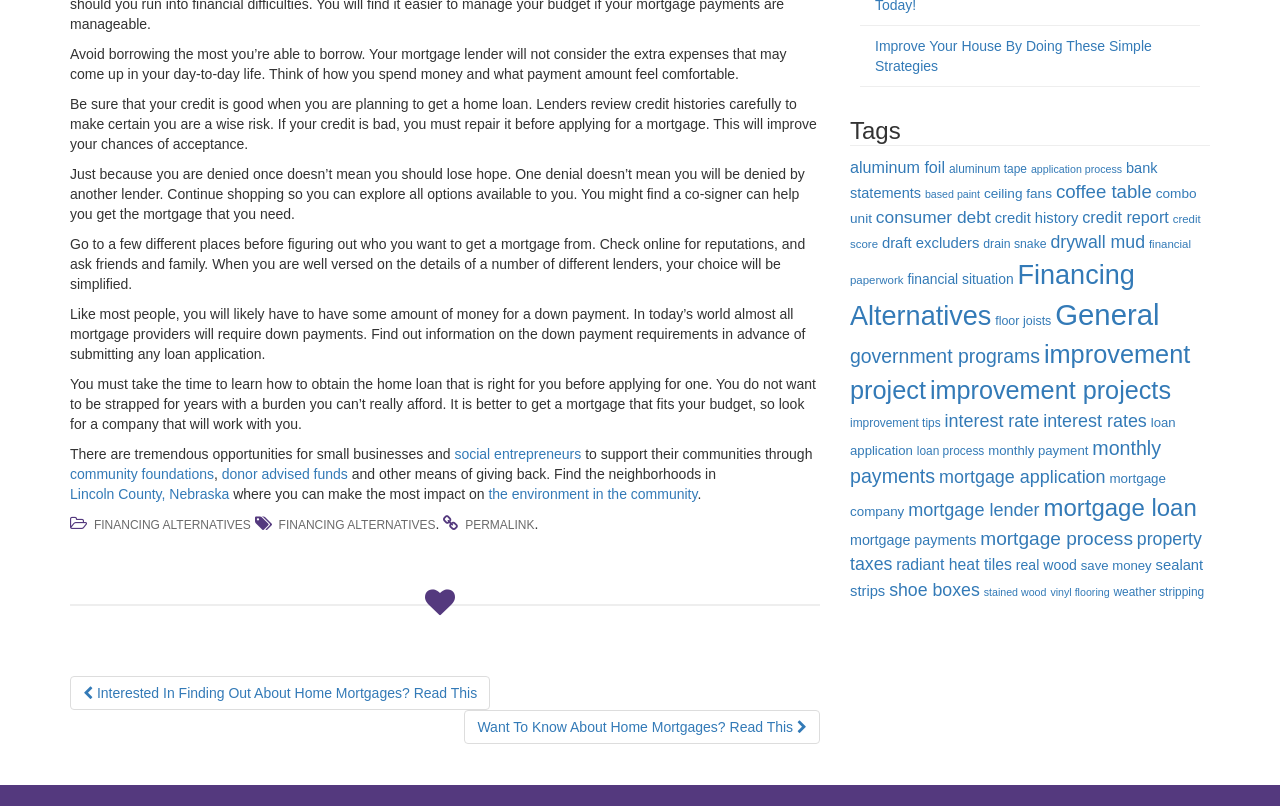Based on the element description: "Communication948", identify the UI element and provide its bounding box coordinates. Use four float numbers between 0 and 1, [left, top, right, bottom].

None